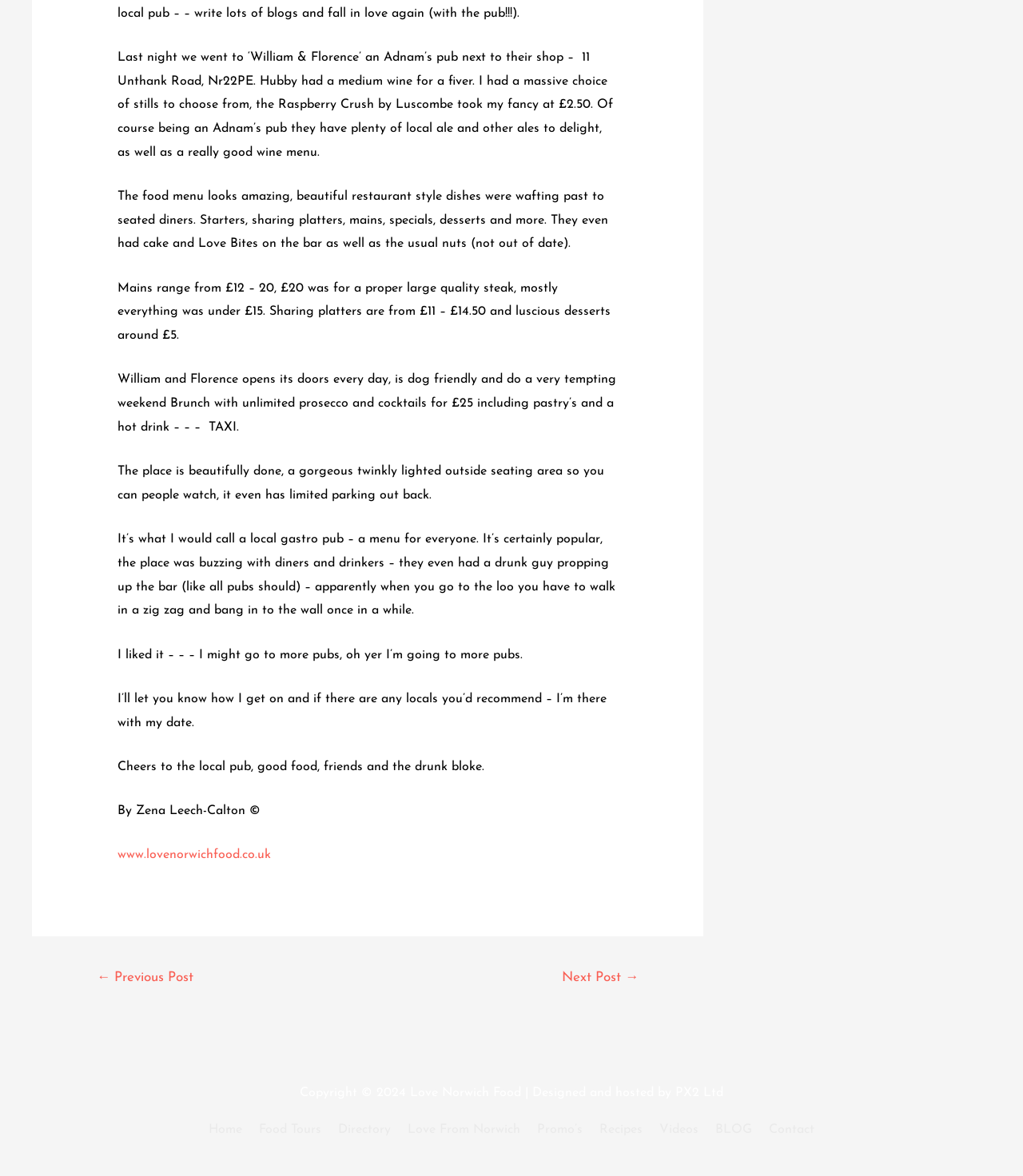Provide the bounding box coordinates of the HTML element described by the text: "CONTACT".

None